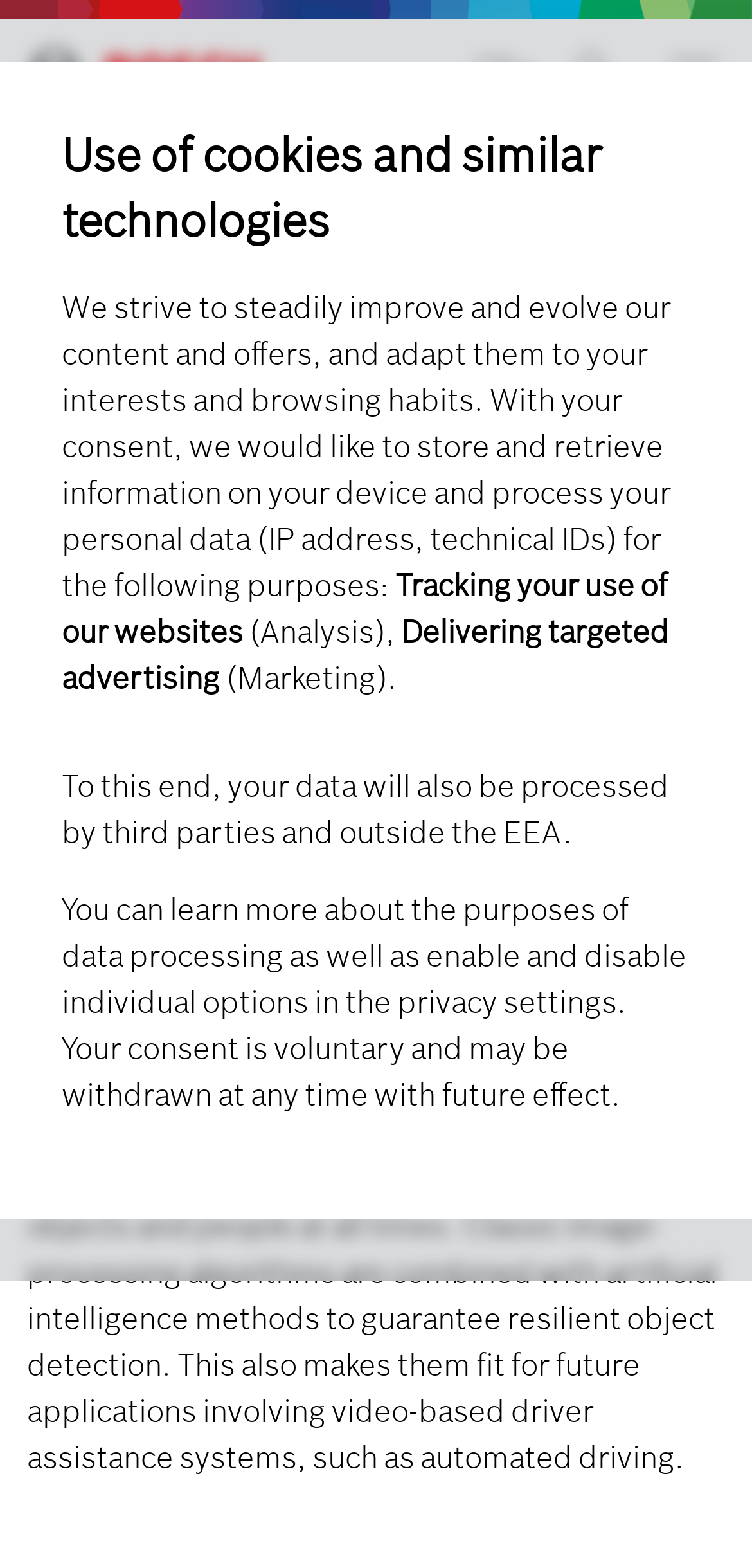Could you highlight the region that needs to be clicked to execute the instruction: "Learn more about driver assistance"?

[0.038, 0.409, 0.331, 0.431]